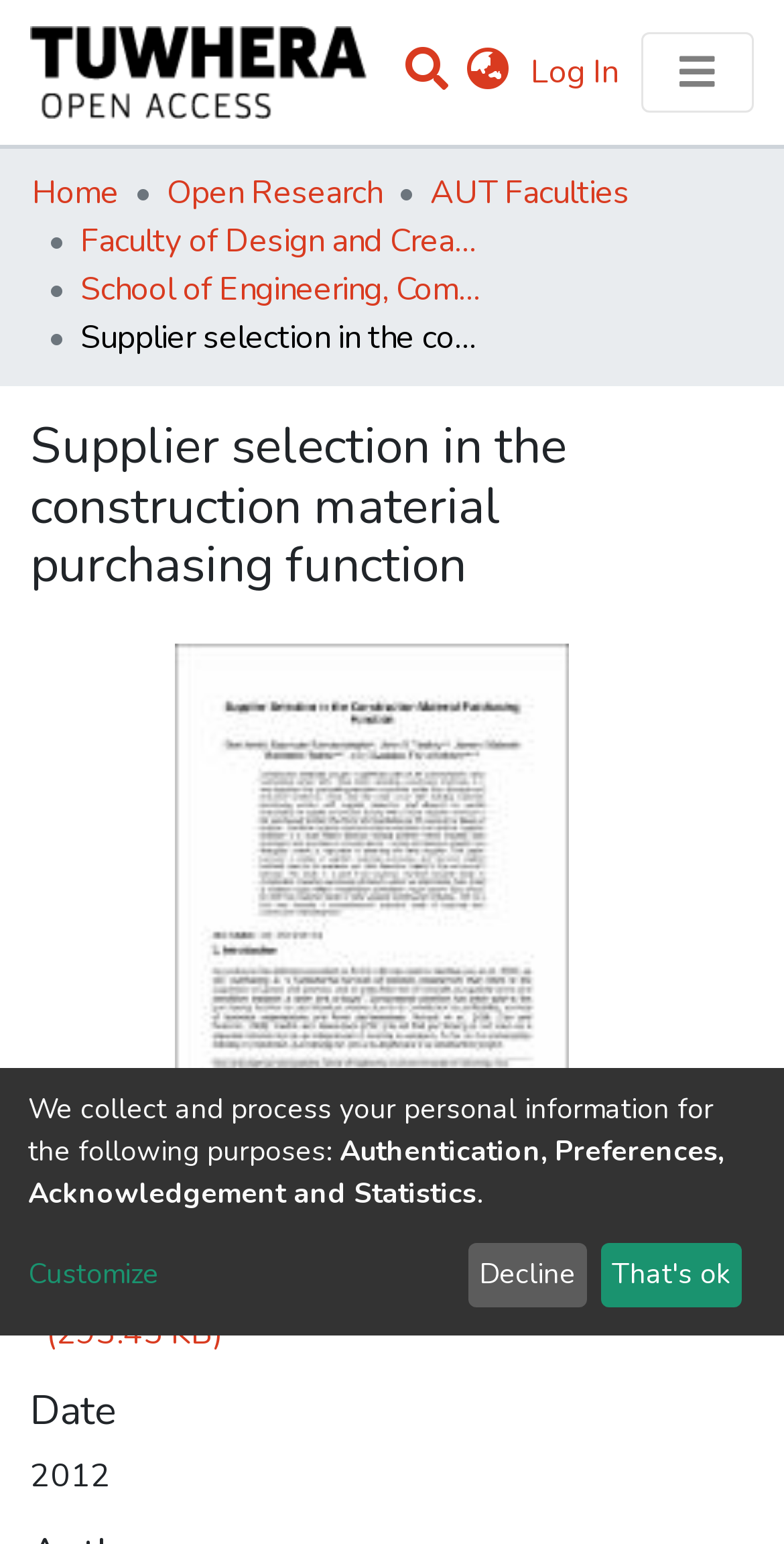Give a complete and precise description of the webpage's appearance.

This webpage appears to be a repository or academic paper page, with a focus on construction materials and supplier selection. At the top left, there is a repository logo, and next to it, a user profile bar with a search function, language switch, and login button. 

Below the user profile bar, there is a main navigation bar with links to "Communities & Collections", "Statistics", and "Browse". Underneath, there is a breadcrumb navigation showing the current location, with links to "Home", "Open Research", "AUT Faculties", and more.

The main content of the page is divided into sections. The first section has a heading "Supplier selection in the construction material purchasing function" and appears to be the title of the paper or repository. 

Below the title, there is a section with links to files, including one with a size of 293.45 KB. There is also a section showing the date "2012". 

Further down, there is a section with static text explaining the purposes of collecting and processing personal information, including authentication, preferences, and statistics. There is also a link to "Customize" and two buttons, "Decline" and "That's ok", which seem to be related to privacy settings.